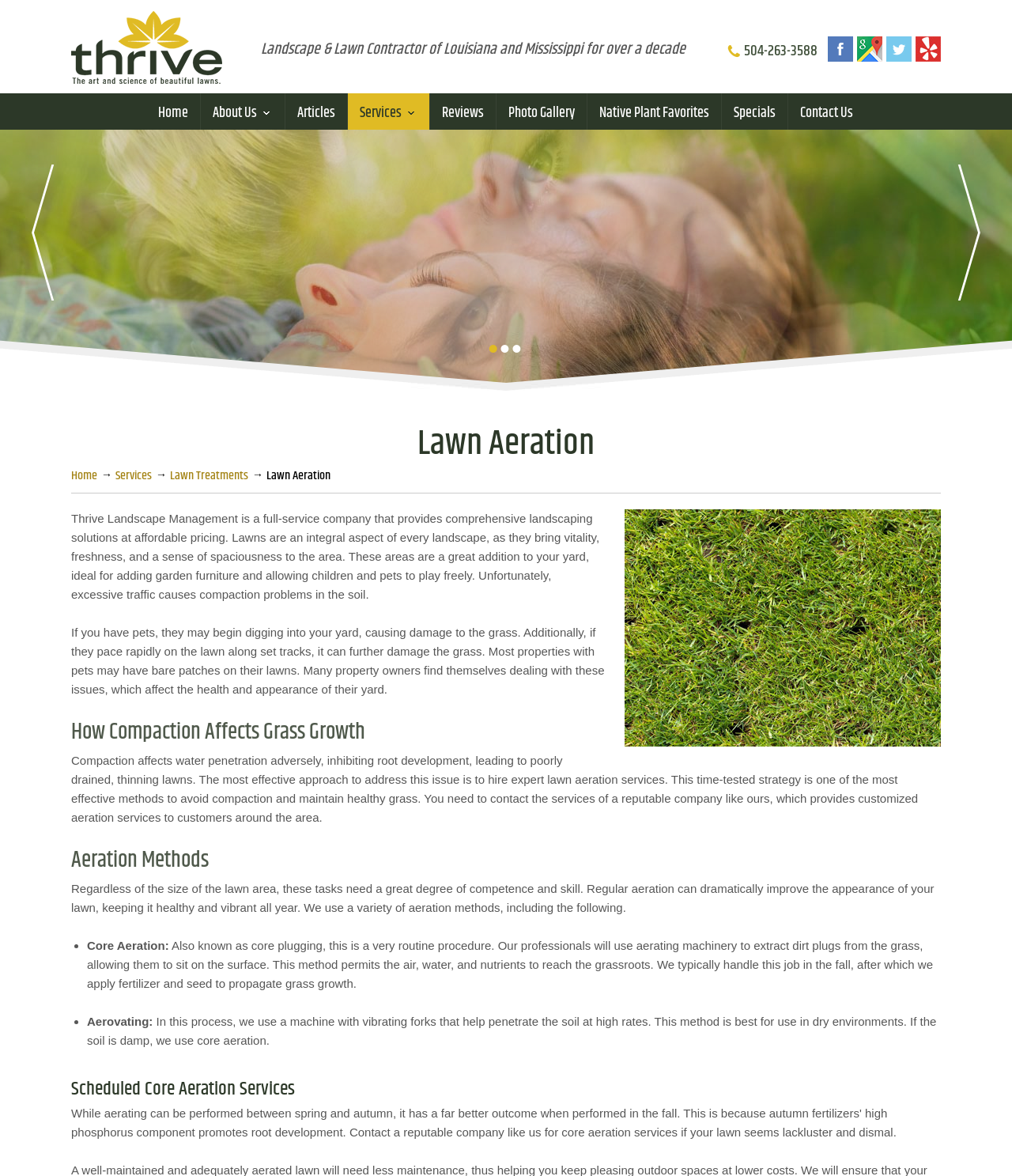Write an extensive caption that covers every aspect of the webpage.

This webpage is about lawn aeration services provided by Thrive Landscape Management, serving the greater New Orleans area. At the top, there is a logo of Thrive Landscape Management, accompanied by a link to the company's website. Next to it, there is a brief description of the company as a landscape and lawn contractor with over a decade of experience in Louisiana and Mississippi.

On the top-right corner, there are social media links to Yelp, Twitter, Google+, and Facebook, each represented by an icon. Below them, there is a phone number, 504-263-3588, displayed prominently.

The main navigation menu is located below, with links to various sections of the website, including Home, About Us, Articles, Services, Reviews, Photo Gallery, Native Plant Favorites, Specials, and Contact Us.

The main content of the webpage is divided into sections, starting with an introduction to lawn aeration services. There is a large image of a lawn with a caption "Lawn Aeration, New Orleans, LA" on the right side of the page. The text explains the importance of lawn aeration, citing issues such as compaction caused by excessive traffic, pets, and other factors that can damage the grass.

The next section, "How Compaction Affects Grass Growth," explains the negative impact of compaction on water penetration, root development, and overall lawn health. It recommends hiring expert lawn aeration services to address this issue.

The following section, "Aeration Methods," describes the different techniques used by Thrive Landscape Management, including core aeration and aerovating. These methods are explained in detail, with bullet points highlighting their benefits and applications.

Finally, the webpage concludes with a section on "Scheduled Core Aeration Services," emphasizing the importance of regular aeration to maintain a healthy and vibrant lawn.